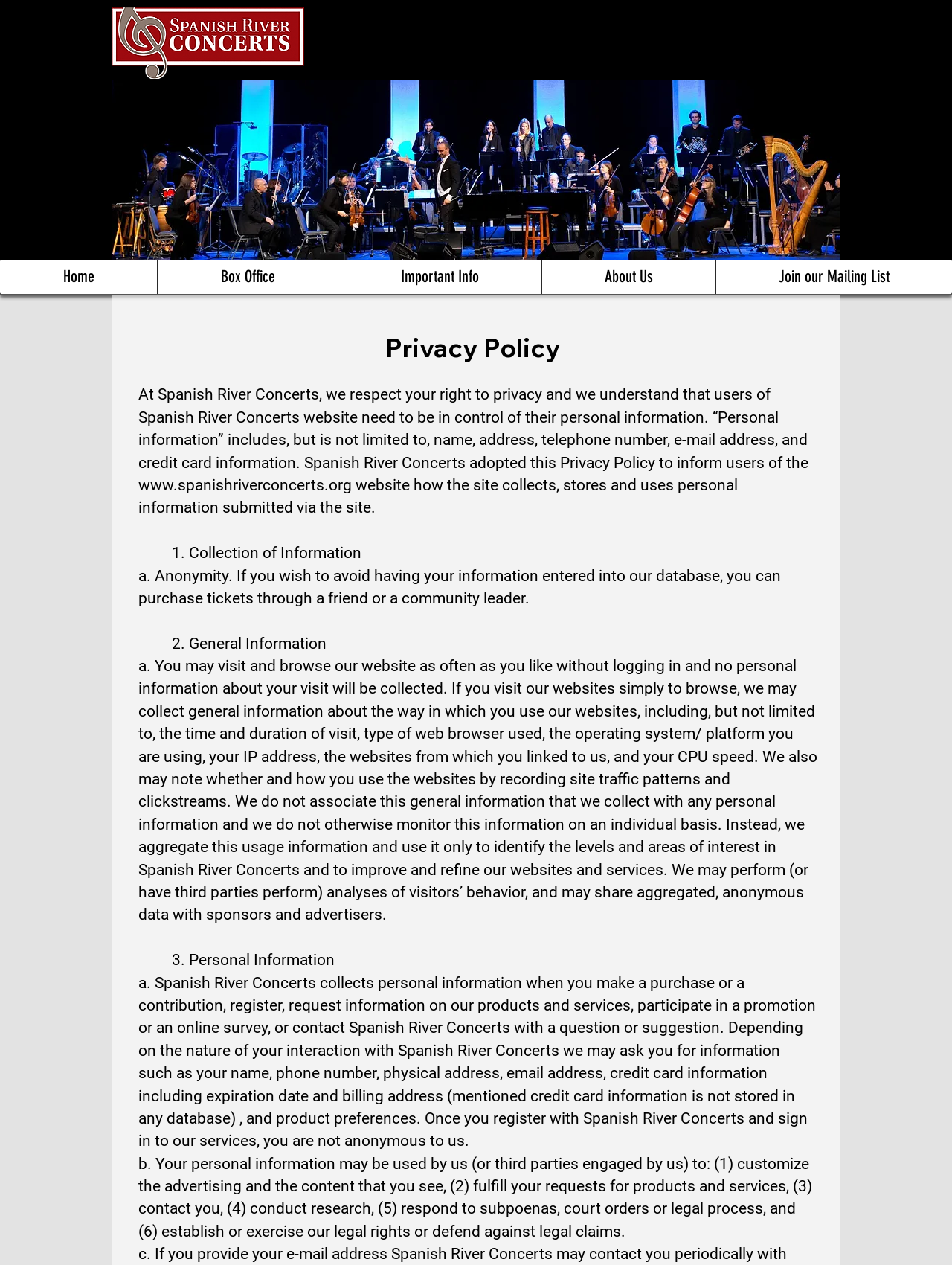Can you give a detailed response to the following question using the information from the image? Can users visit the website without logging in?

I determined the answer by analyzing the text content of the webpage, particularly the sentence 'You may visit and browse our website as often as you like without logging in and no personal information about your visit will be collected.'